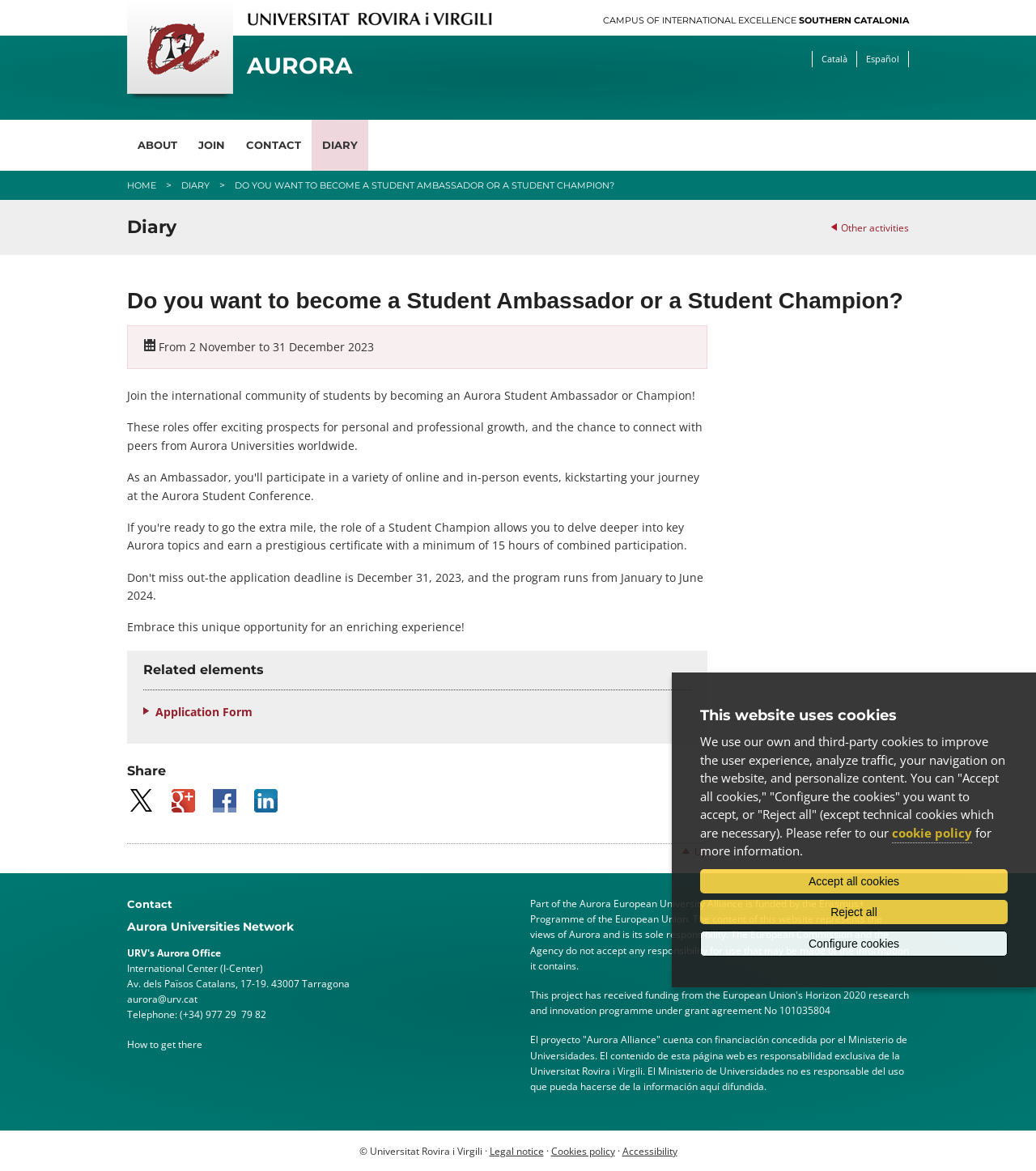Identify the bounding box coordinates of the specific part of the webpage to click to complete this instruction: "Click the link to become a Student Ambassador or a Student Champion".

[0.123, 0.331, 0.671, 0.344]